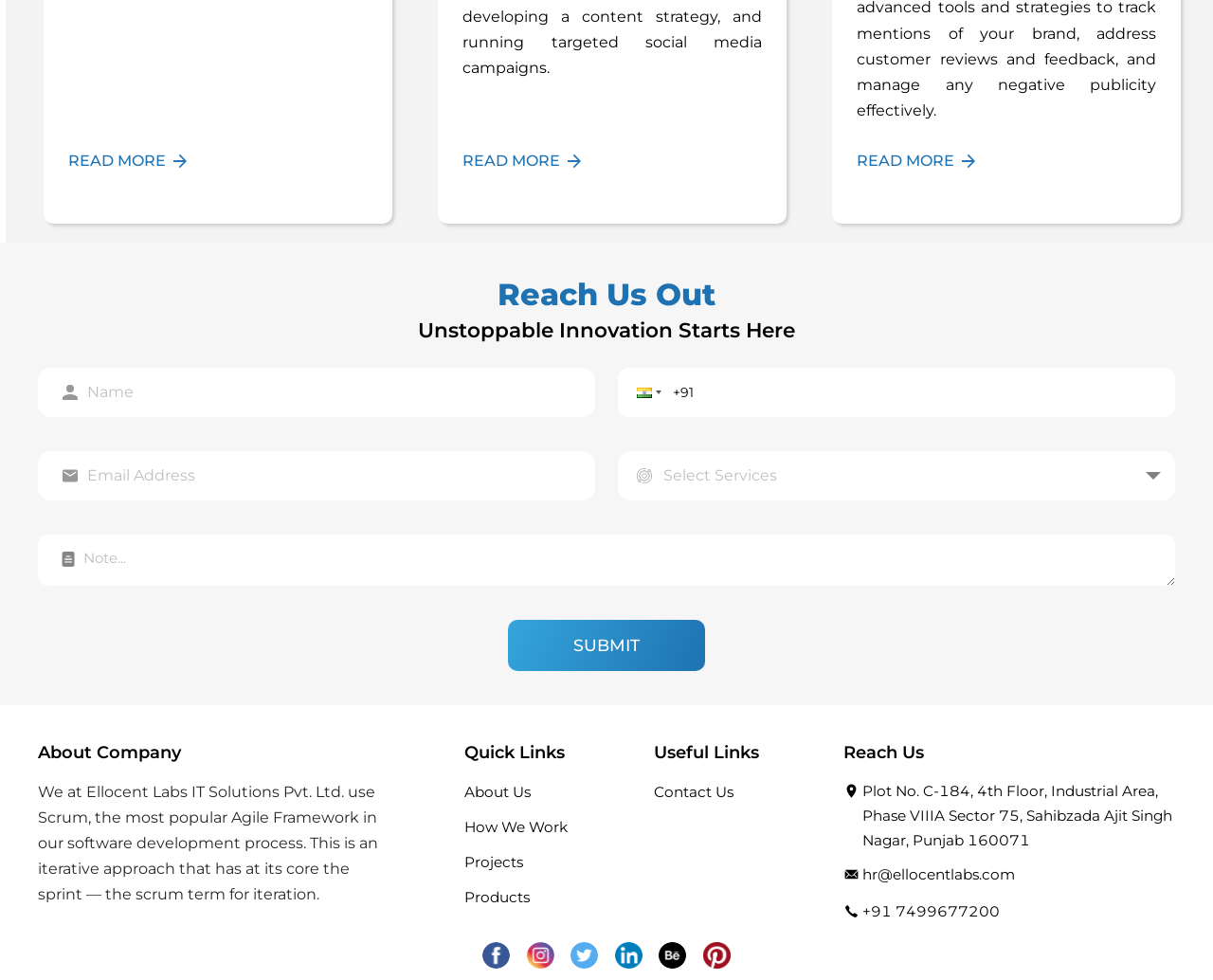Locate the bounding box coordinates of the area you need to click to fulfill this instruction: 'Select services from the dropdown'. The coordinates must be in the form of four float numbers ranging from 0 to 1: [left, top, right, bottom].

[0.518, 0.461, 0.949, 0.49]